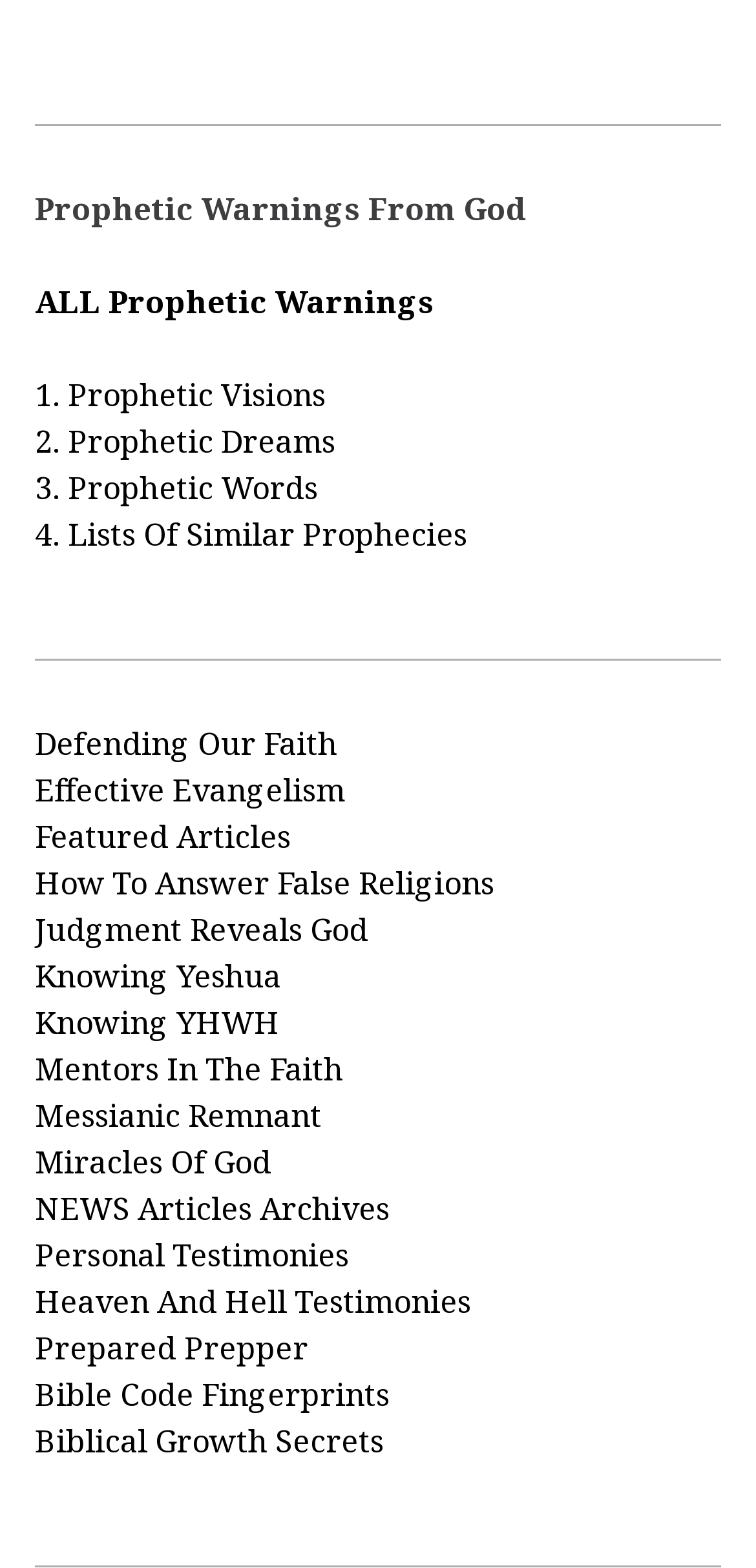How many sections are there on this webpage?
Using the picture, provide a one-word or short phrase answer.

Multiple